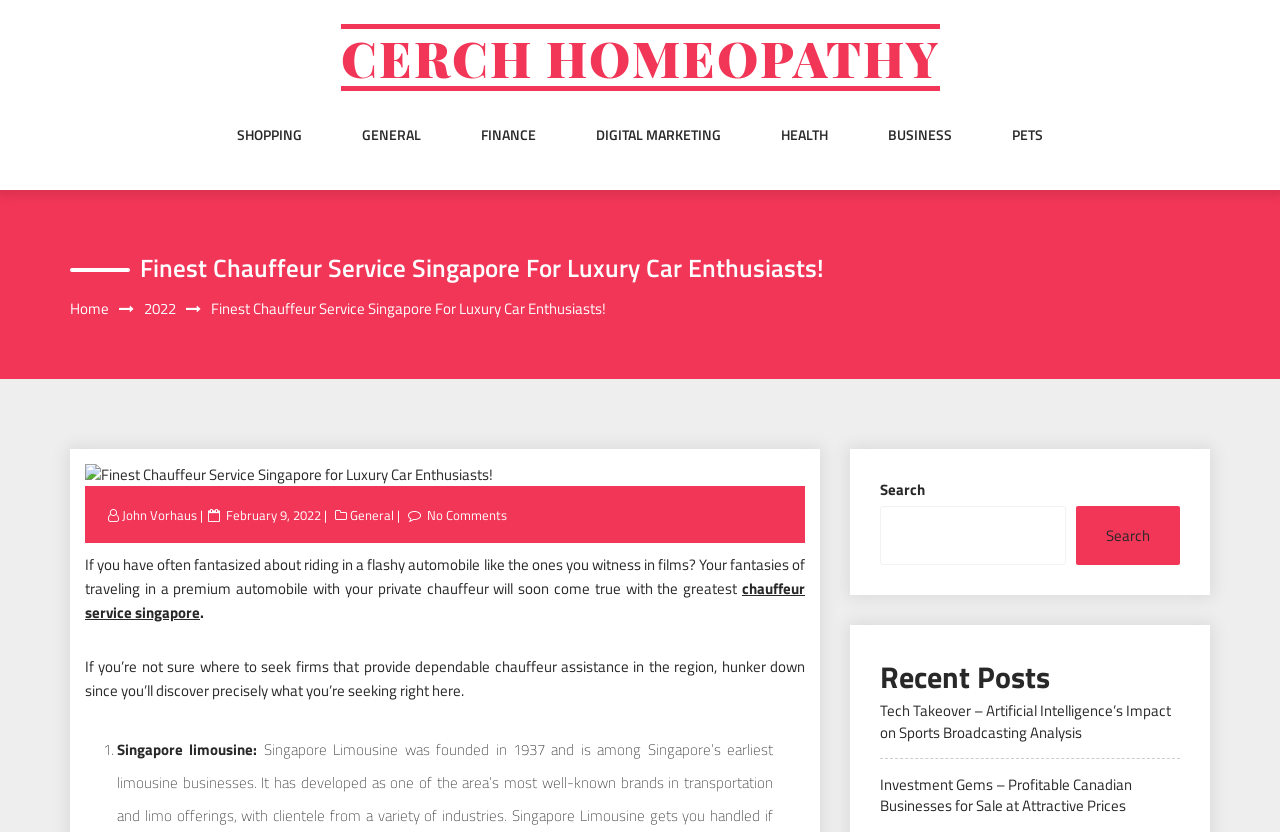Please identify the bounding box coordinates of the element's region that I should click in order to complete the following instruction: "Visit the 'General' category". The bounding box coordinates consist of four float numbers between 0 and 1, i.e., [left, top, right, bottom].

[0.271, 0.607, 0.31, 0.631]